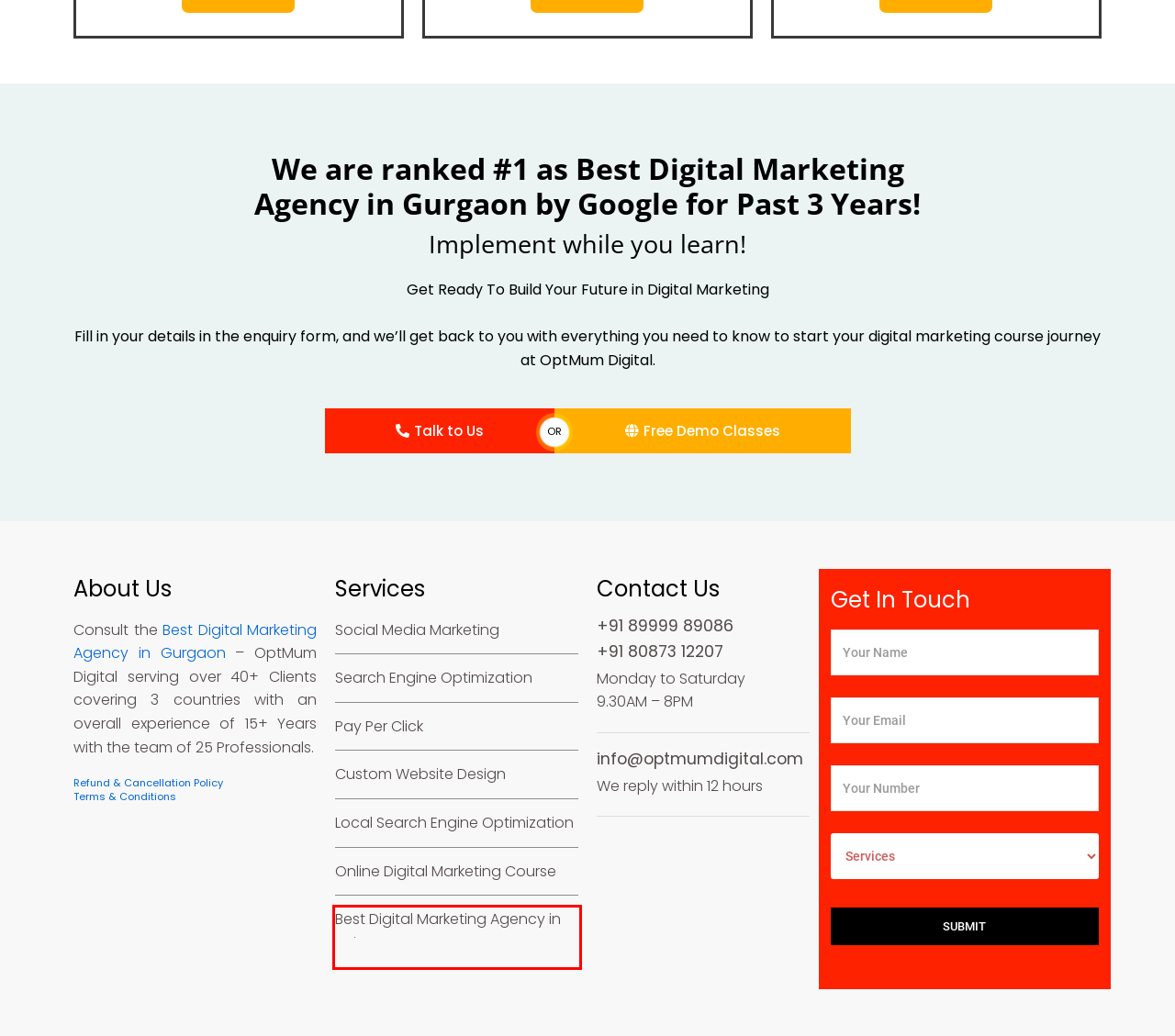You are presented with a screenshot of a webpage containing a red bounding box around a particular UI element. Select the best webpage description that matches the new webpage after clicking the element within the bounding box. Here are the candidates:
A. #1 Digital Marketing Company in Jaipur (Grow your business & ROI)
B. Best Digital Marketing Agency in Udaipur - Top Marketing Agency India | OptMum Digital
C. Best Digital Marketing Agency in Amritsar - Top Marketing Agency India | OptMum Digital
D. Best Digital Marketing Agency in Gurgaon | OptMum Digital
E. Get A Quote - Top Marketing Agency India | OptMum Digital
F. Blogs - Top Marketing Agency India | OptMum Digital
G. Terms and conditions - Top Marketing Agency India | OptMum Digital
H. Best Digital Marketing Agency in Rajkot - Top Marketing Agency India | OptMum Digital

A